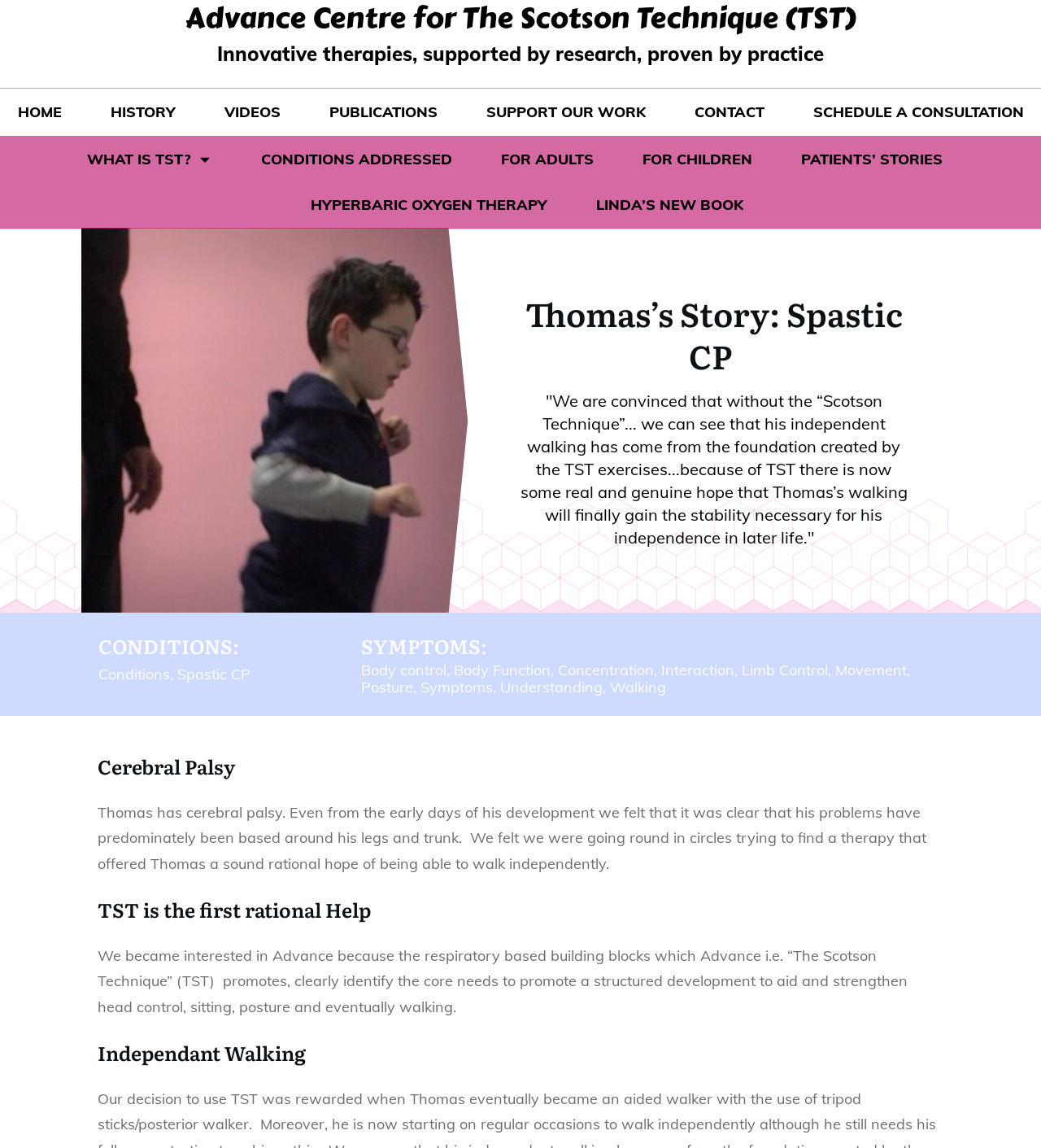Offer a detailed explanation of the webpage layout and contents.

The webpage is about Thomas's story, who has spastic cerebral palsy, and his journey with Advance Centres. At the top, there is a heading with the title "Thomas's Story: Spastic CP – Advance Centres". Below this, there is a static text that reads "Innovative therapies, supported by research, proven by practice".

On the top navigation bar, there are nine links: "HOME", "HISTORY", "VIDEOS", "PUBLICATIONS", "SUPPORT OUR WORK", "CONTACT", "SCHEDULE A CONSULTATION", "WHAT IS TST?", and "CONDITIONS ADDRESSED". These links are evenly spaced and take up the entire width of the page.

Below the navigation bar, there is a section with several links, including "FOR ADULTS", "FOR CHILDREN", "PATIENTS’ STORIES", "HYPERBARIC OXYGEN THERAPY", and "LINDA’S NEW BOOK". These links are also evenly spaced and take up the entire width of the page.

On the left side of the page, there is a large image that takes up about half of the page's height. Above this image, there is a heading that reads "Thomas’s Story: Spastic CP". Below the image, there is a static text that quotes Thomas's parents, talking about their experience with the "Scotson Technique" and how it has helped Thomas's independent walking.

On the right side of the page, there are three sections with headings: "CONDITIONS:", "SYMPTOMS:", and "Cerebral Palsy". The "CONDITIONS:" section has two links: "Conditions" and "Spastic CP". The "SYMPTOMS:" section has seven links, including "Body control", "Body Function", "Concentration", "Interaction", "Limb Control", "Movement", and "Posture". The "Cerebral Palsy" section has three headings: "Cerebral Palsy", "TST is the first rational Help", and "Independant Walking". Each of these headings has a corresponding static text that provides more information about Thomas's story and his experience with cerebral palsy.

Overall, the webpage is well-organized and easy to navigate, with clear headings and concise text that provides a detailed account of Thomas's story and his journey with Advance Centres.